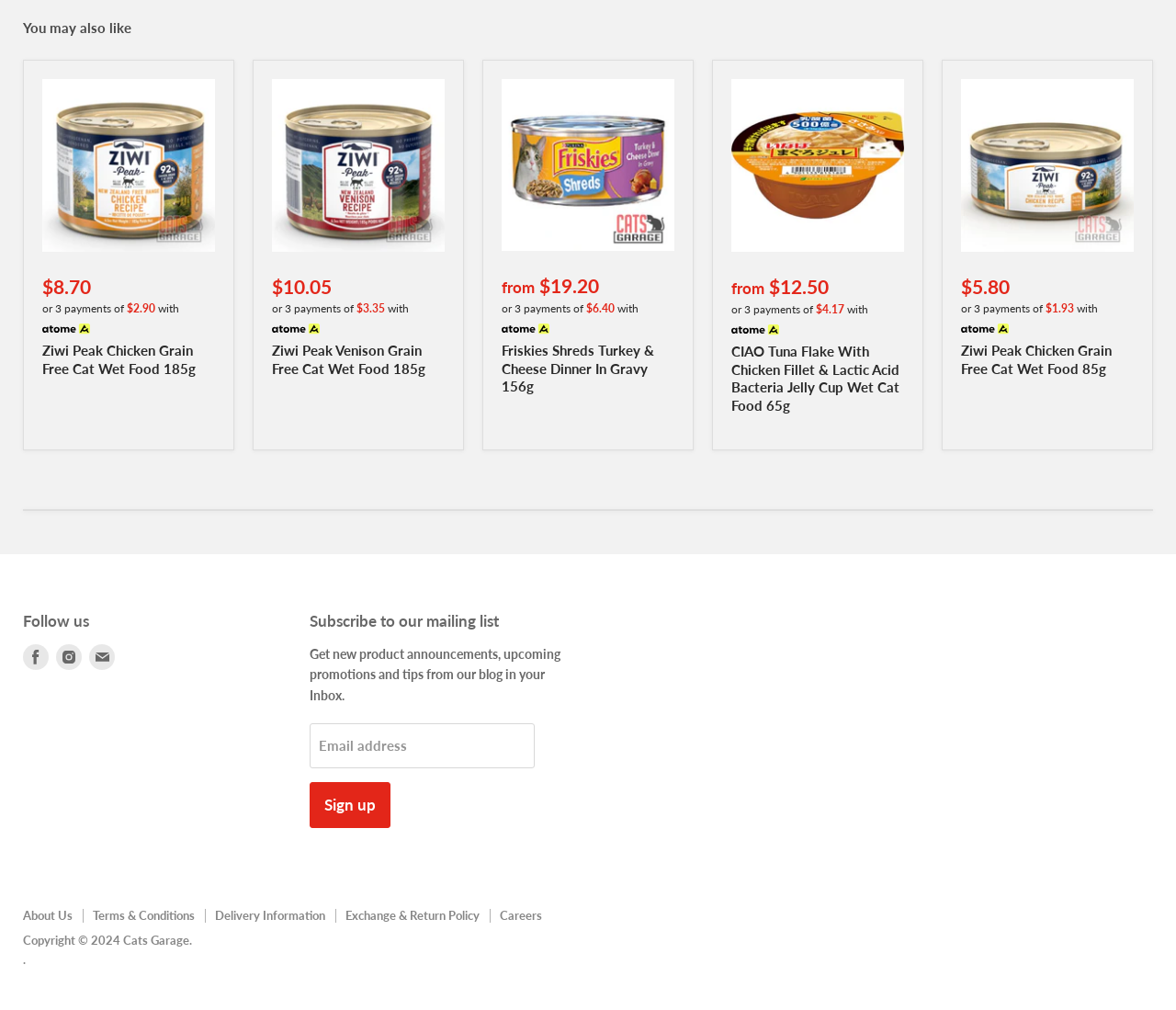Please identify the bounding box coordinates of the element's region that should be clicked to execute the following instruction: "Click on the 'Sign up' button". The bounding box coordinates must be four float numbers between 0 and 1, i.e., [left, top, right, bottom].

[0.263, 0.775, 0.332, 0.82]